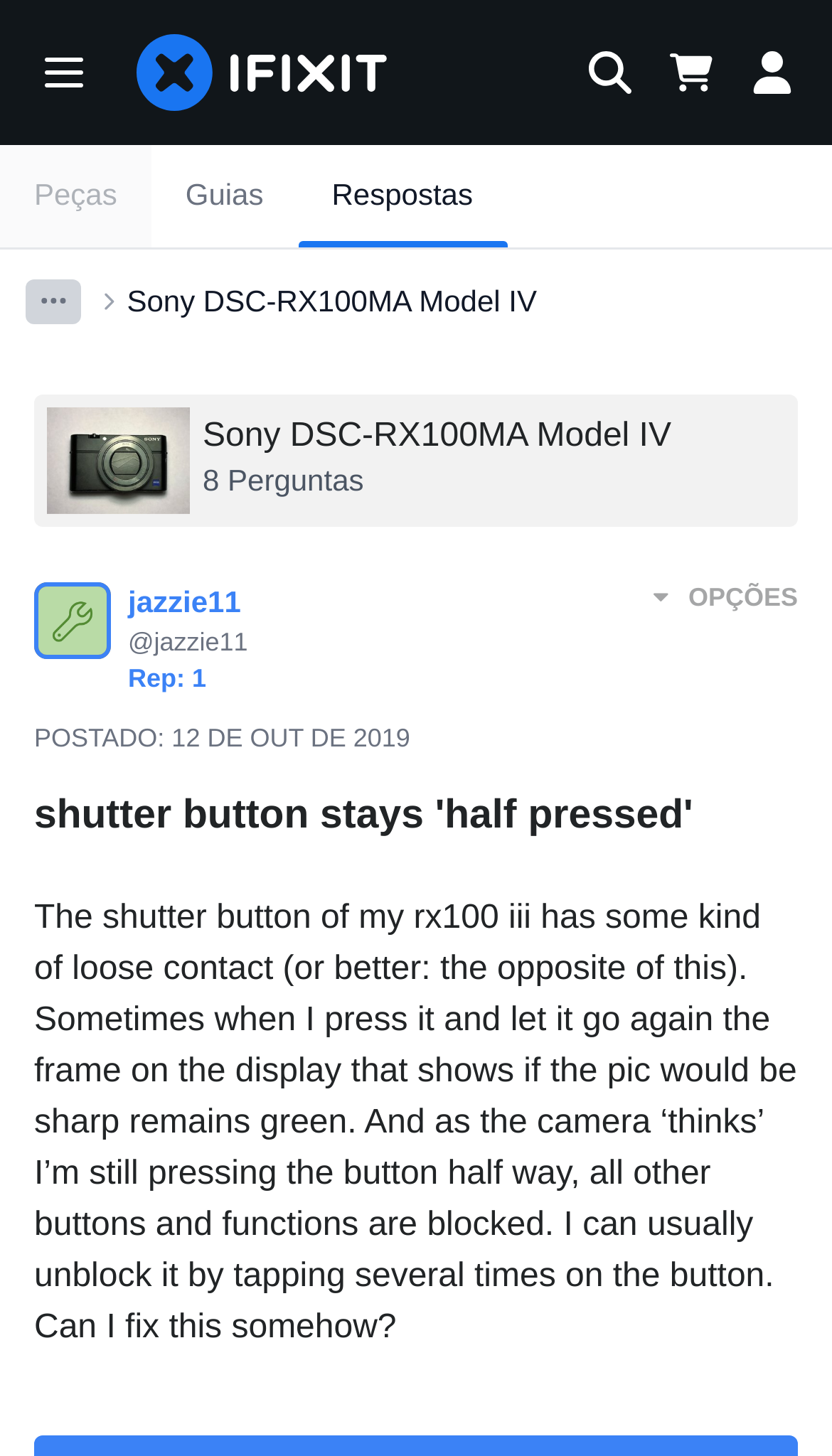What is the reputation of the user who posted the question?
Using the information from the image, give a concise answer in one word or a short phrase.

1